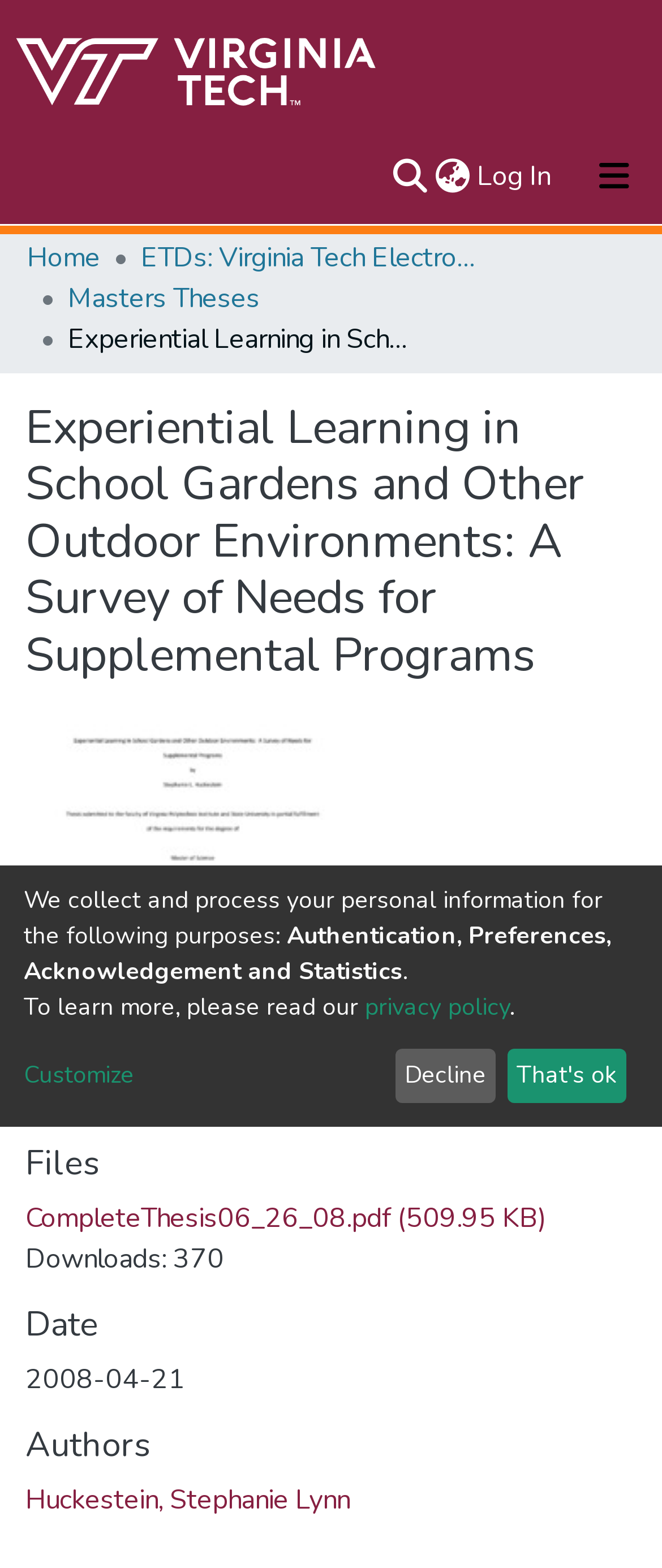Identify the bounding box coordinates of the section to be clicked to complete the task described by the following instruction: "View the article about SUNEHRI BAGH MASJID PROPOSED DEMOLITION". The coordinates should be four float numbers between 0 and 1, formatted as [left, top, right, bottom].

None